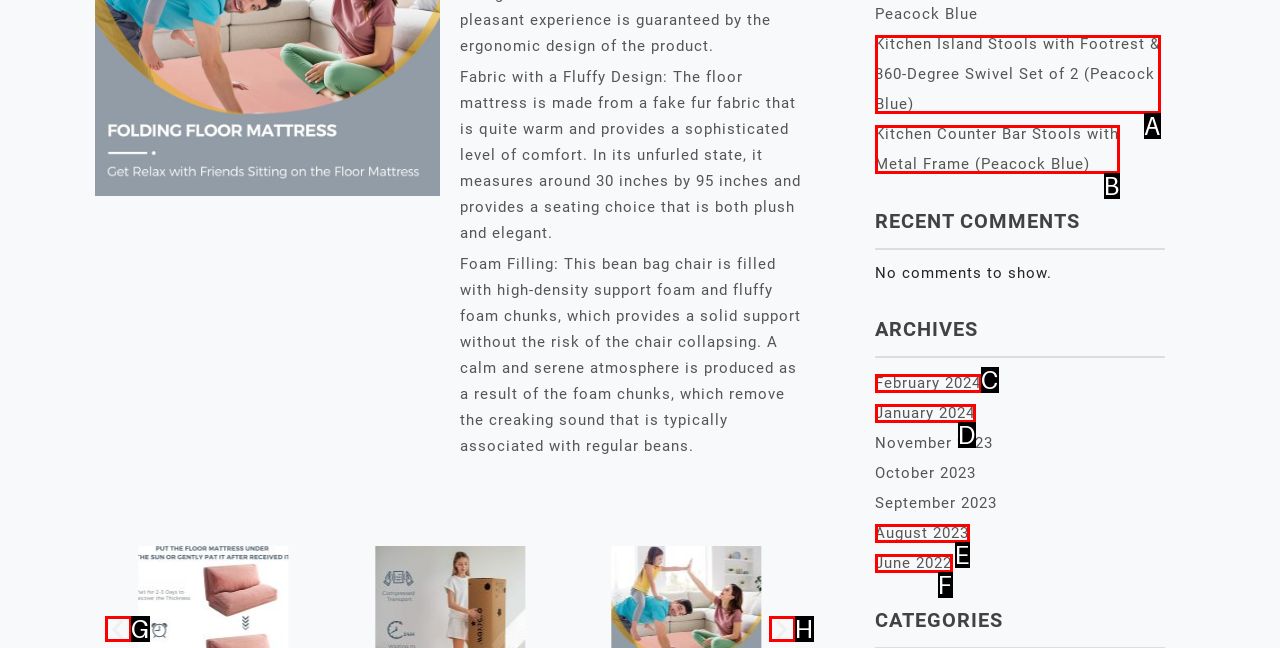Which HTML element matches the description: Next?
Reply with the letter of the correct choice.

H